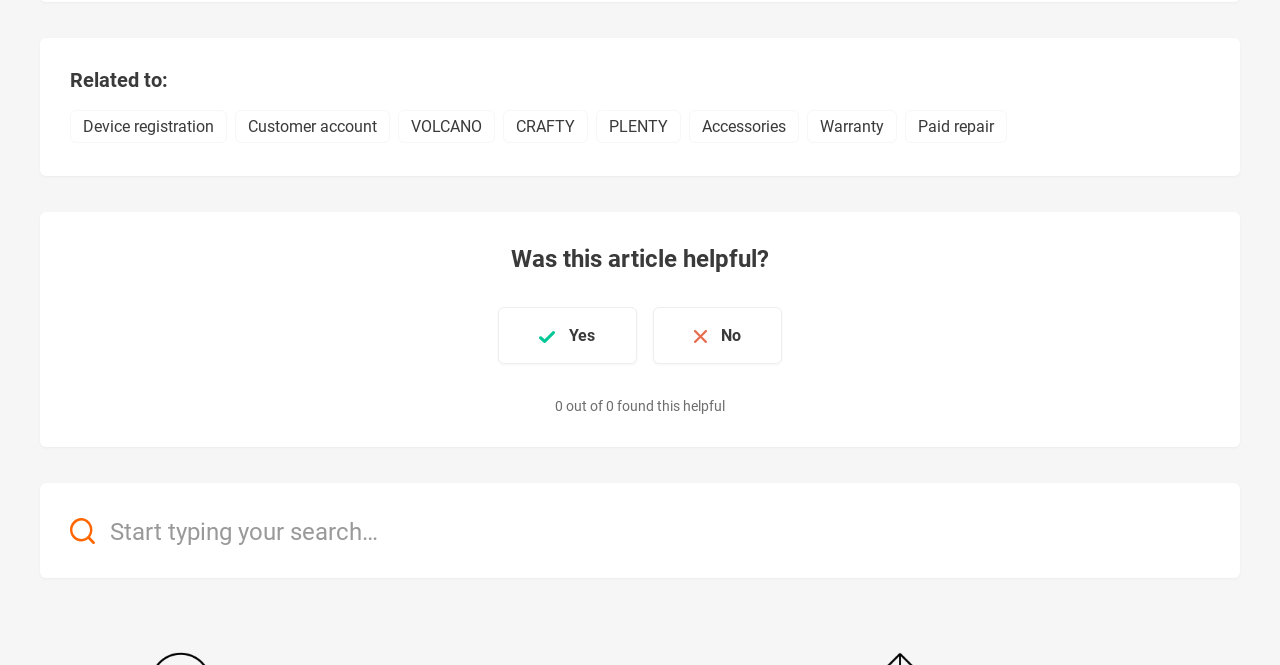What is the text above the two buttons?
Please look at the screenshot and answer in one word or a short phrase.

Was this article helpful?